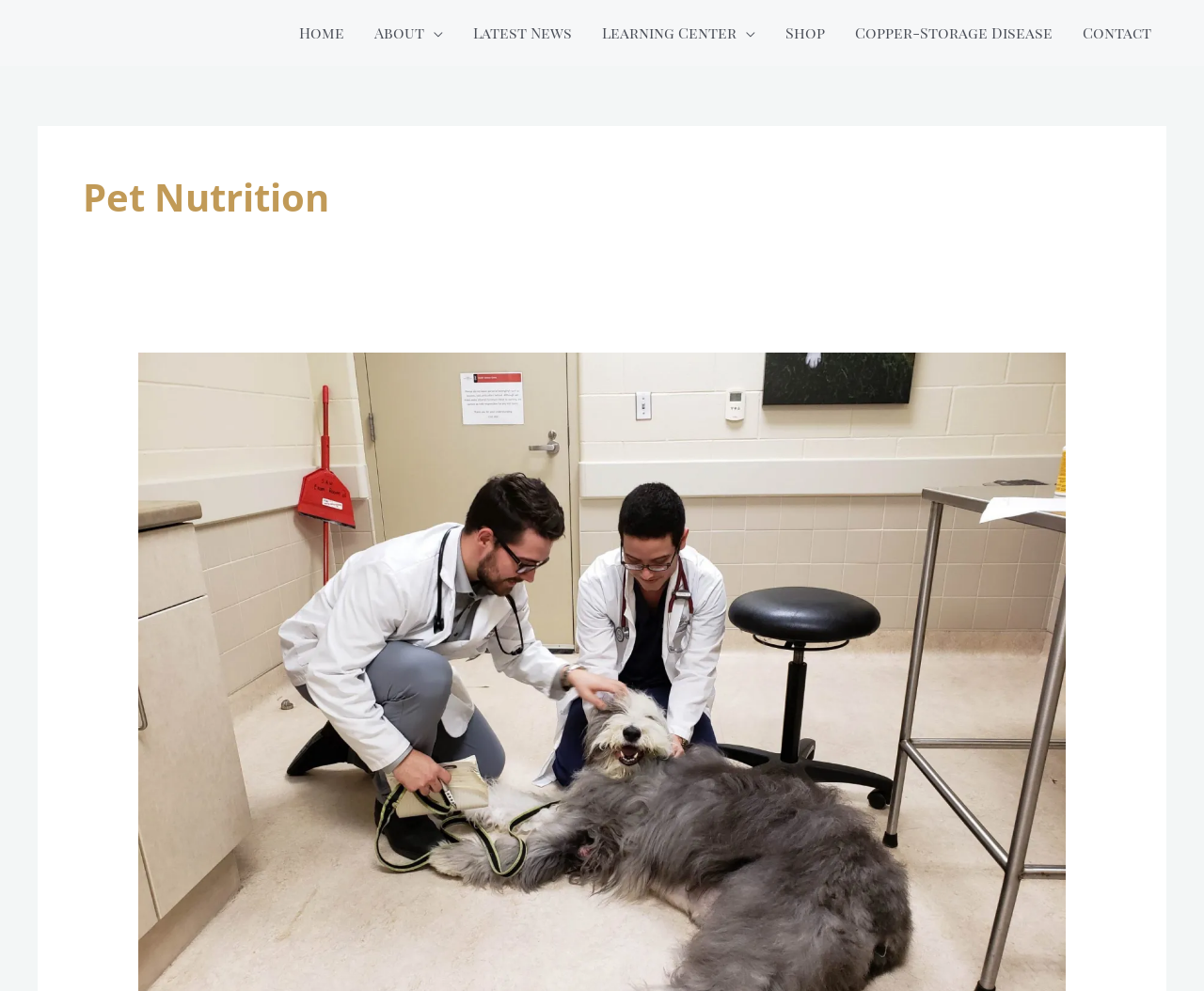Can you specify the bounding box coordinates for the region that should be clicked to fulfill this instruction: "contact soul dog synergy".

[0.887, 0.0, 0.969, 0.066]